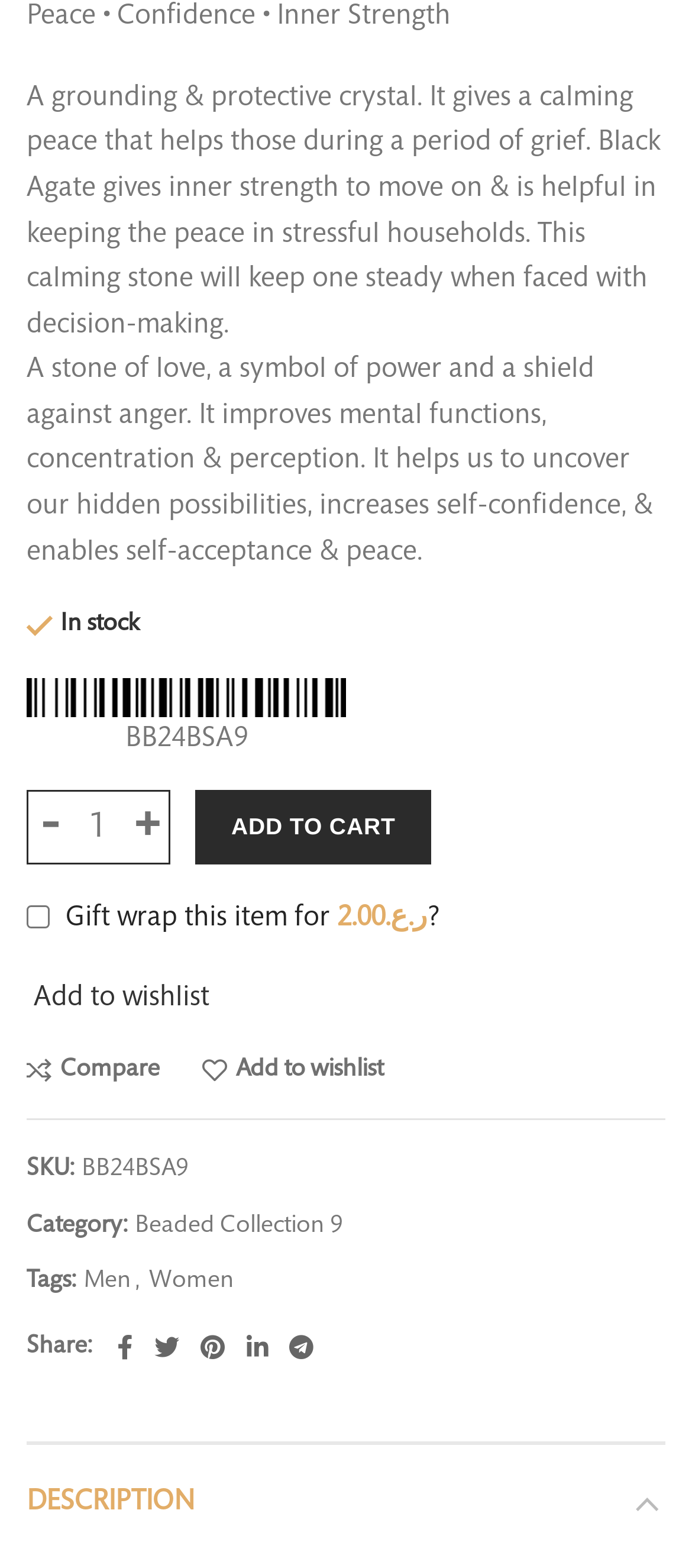Specify the bounding box coordinates of the region I need to click to perform the following instruction: "Check the 'Gift wrap this item for ر.ع.2.00?' checkbox". The coordinates must be four float numbers in the range of 0 to 1, i.e., [left, top, right, bottom].

[0.038, 0.578, 0.072, 0.592]